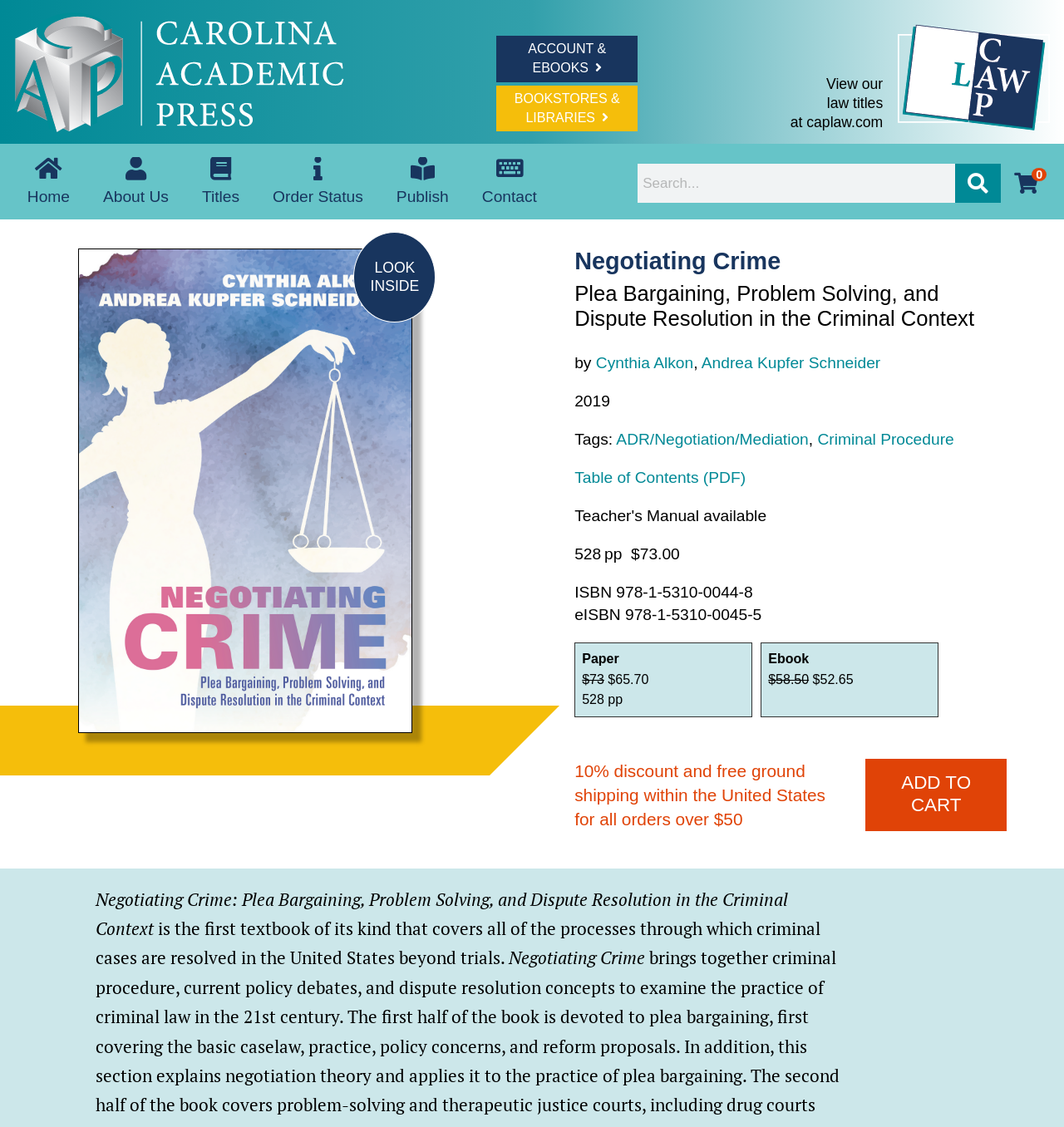What is the title of the book?
Please give a detailed and elaborate answer to the question.

I found the title of the book by looking at the main content area of the webpage, where the title 'Negotiating Crime: Plea Bargaining, Problem Solving, and Dispute Resolution in the Criminal Context' is displayed prominently.